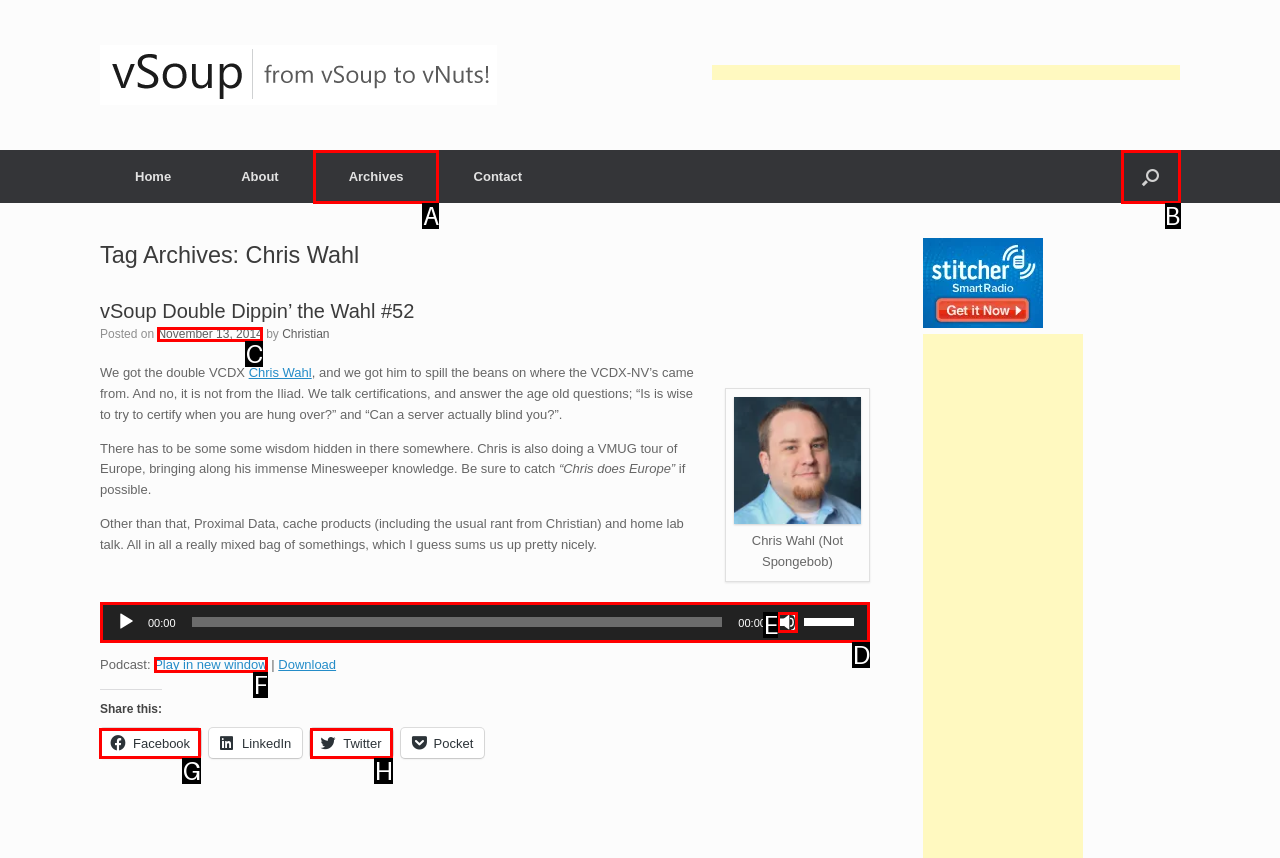Tell me the letter of the UI element I should click to accomplish the task: Share on Facebook based on the choices provided in the screenshot.

G